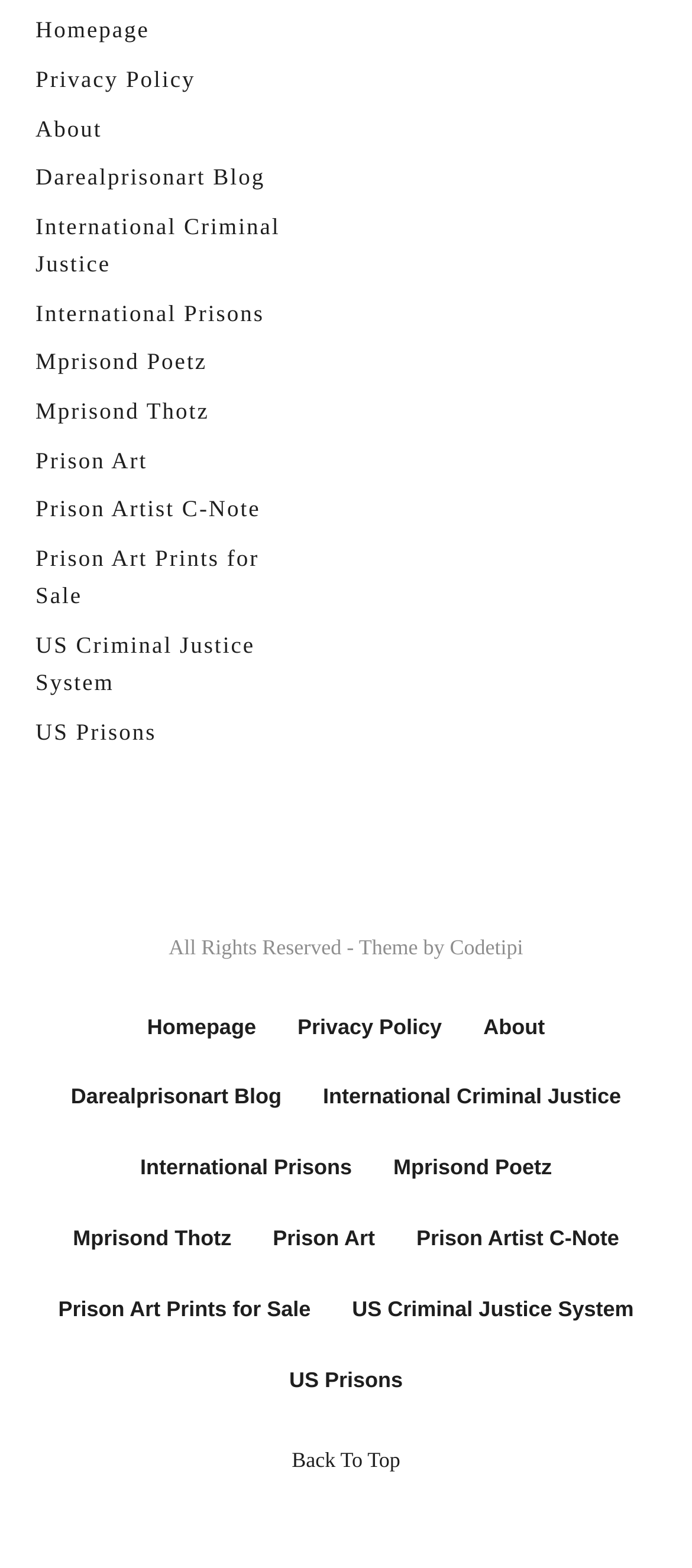Calculate the bounding box coordinates of the UI element given the description: "US Criminal Justice System".

[0.051, 0.412, 0.369, 0.453]